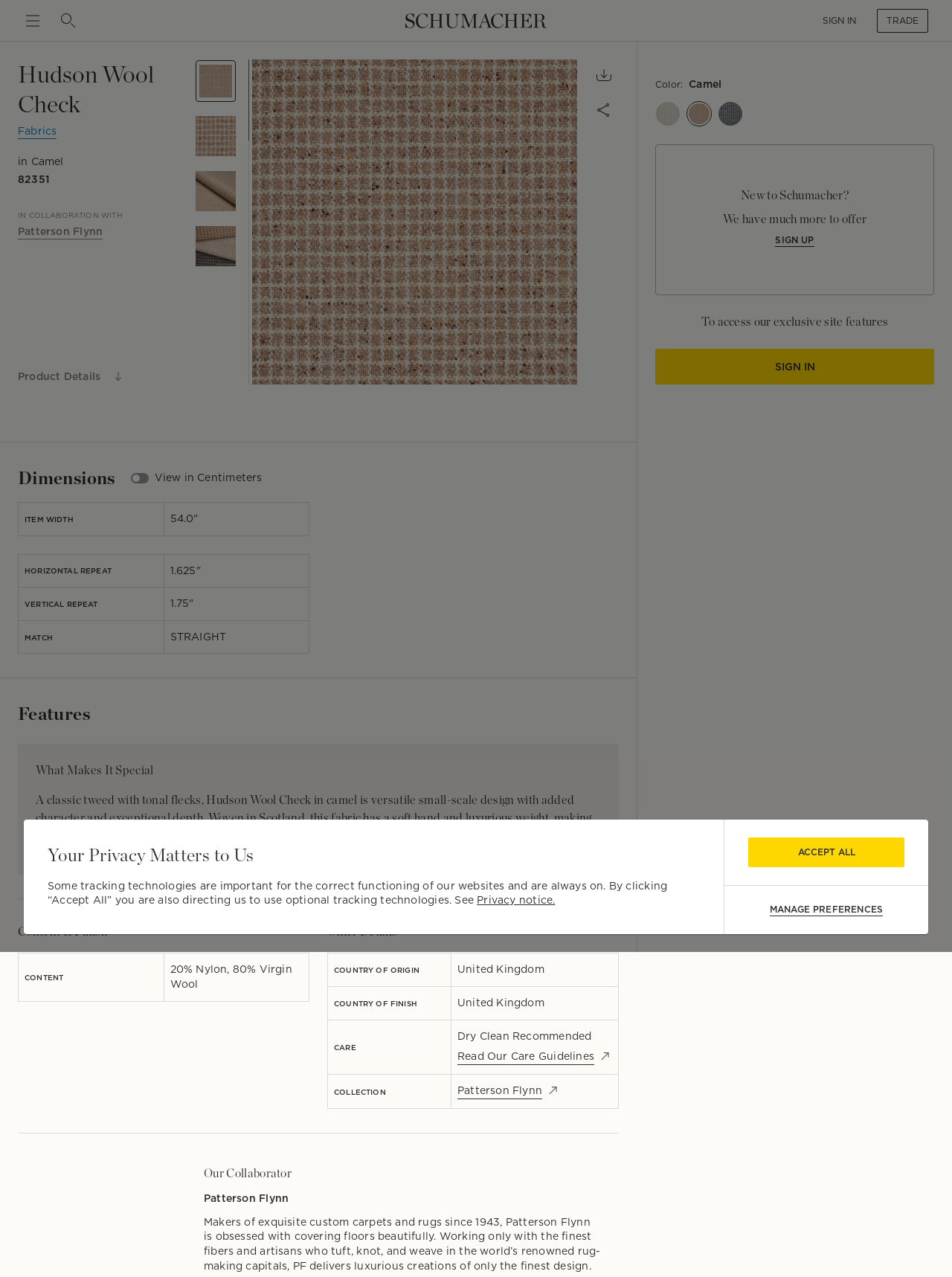Elaborate on the different components and information displayed on the webpage.

This webpage is about a specific fabric product, Hudson Wool Check Camel Fabrics, from the Patterson Flynn collection. At the top, there are several navigation links, including "SIGN IN", "TRADE", and a logo button. Below these links, the product name "Hudson Wool Check" is displayed prominently, along with the fabric type "Camel" and the product code "82351". 

To the right of the product name, there are four small buttons with images of the fabric. Below these buttons, there is a section titled "Product Details" with a small image and a series of buttons with the same fabric image. 

Further down, there is a table displaying the fabric's dimensions, including item width, horizontal repeat, vertical repeat, and match. 

The webpage also features several sections, including "Features", "What Makes It Special", "Content & Finish", and "Other Details". These sections provide detailed information about the fabric, such as its composition, country of origin, and care instructions. 

Throughout the webpage, there are several images of the fabric, as well as buttons and links to additional information, such as care guidelines and the Patterson Flynn collection. The overall layout is organized, with clear headings and concise text, making it easy to navigate and find specific information about the product.